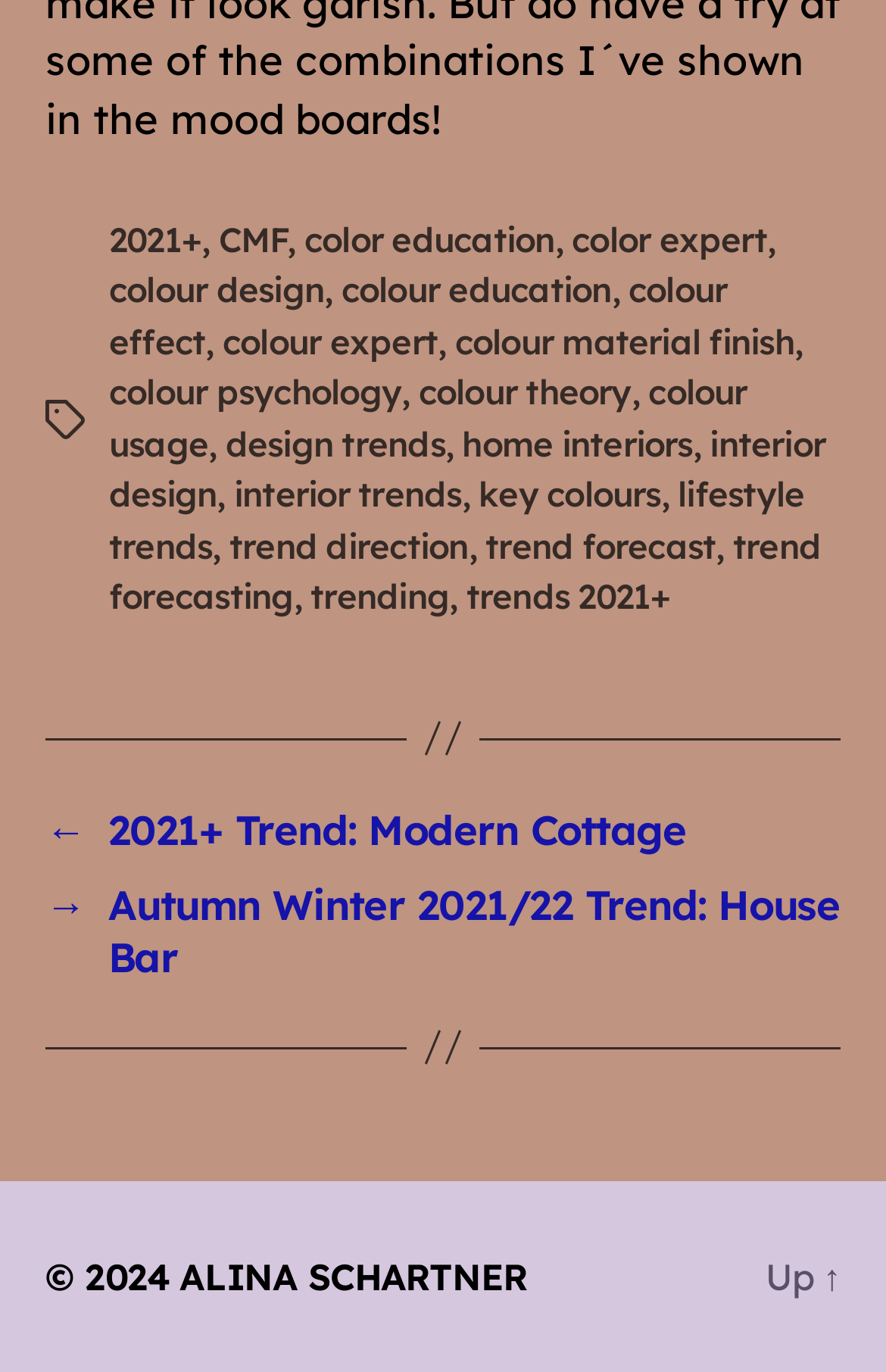Please determine the bounding box coordinates for the element that should be clicked to follow these instructions: "Click on the '2021+' link".

[0.123, 0.158, 0.228, 0.19]